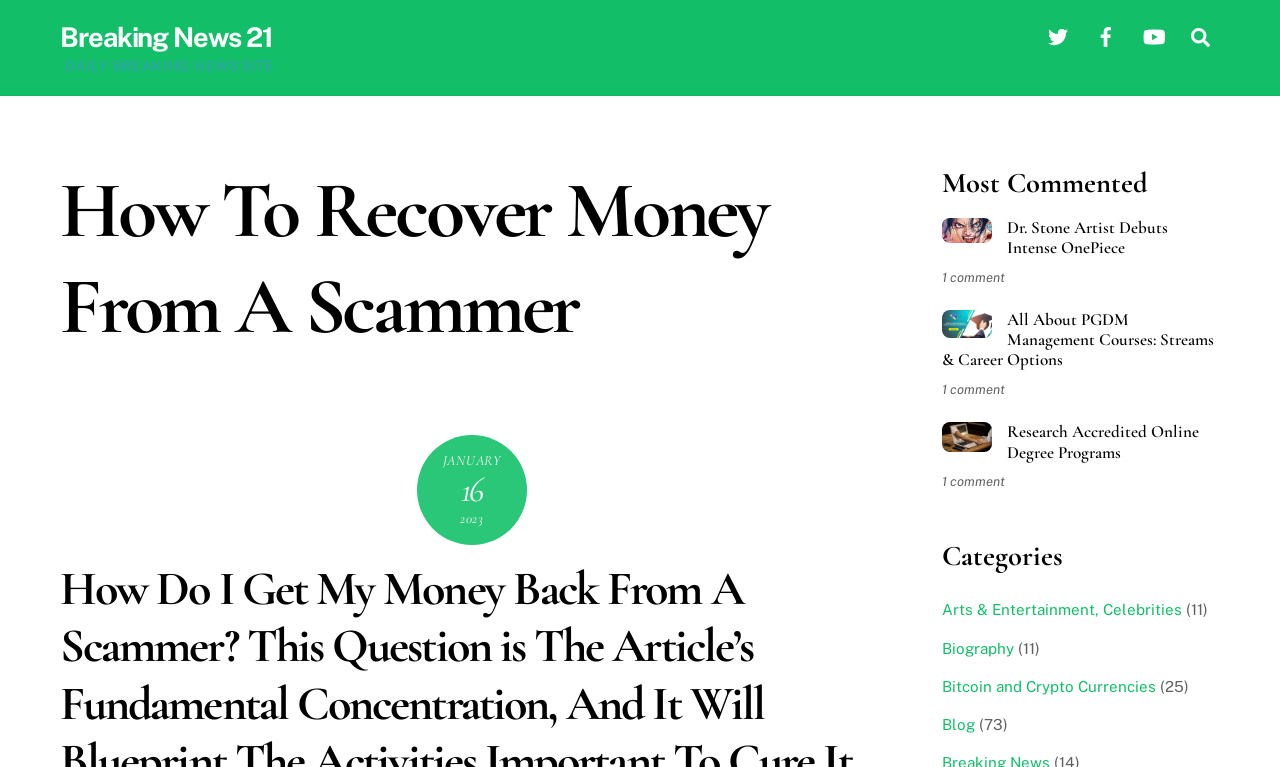Please respond to the question with a concise word or phrase:
What is the topic of the article with the most comments?

Dr. Stone Artist Debuts Intense OnePiece